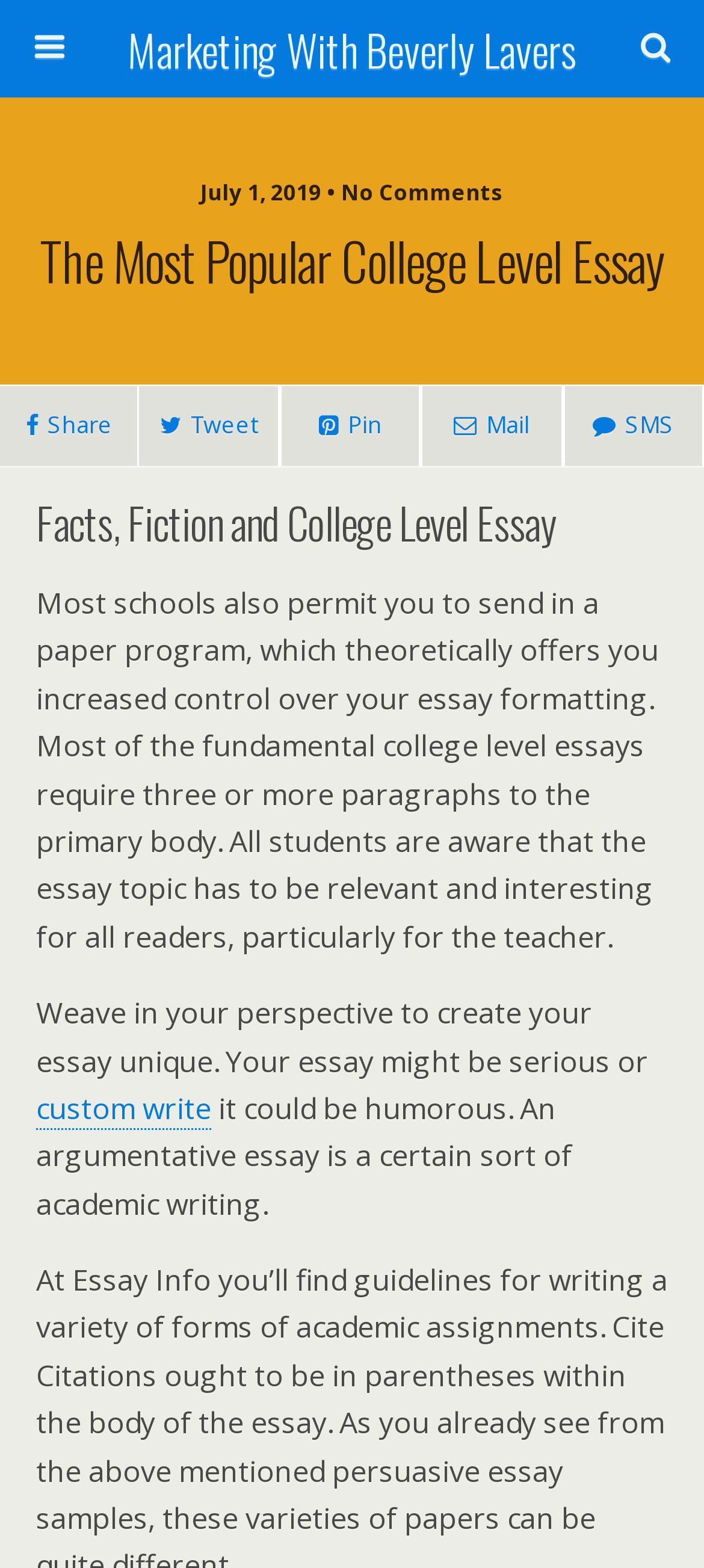Illustrate the webpage's structure and main components comprehensively.

The webpage is about college-level essays, with the title "The Most Popular College Level Essay" at the top. Below the title, there is a search bar with a text box and a search button to the right. 

On the top-right corner, there is a link to "Marketing With Beverly Lavers". 

Below the search bar, there is a date "July 1, 2019 • No Comments" and a heading "The Most Popular College Level Essay" that spans the entire width of the page. 

Underneath, there are four social media links to share, tweet, pin, and mail the content, aligned horizontally. 

The main content of the webpage starts with a heading "Facts, Fiction and College Level Essay" followed by a paragraph of text that discusses the flexibility of essay formatting in college-level essays. 

Below this paragraph, there is another paragraph that provides tips on writing a unique essay, including weaving in one's perspective and making it serious or humorous. This paragraph also contains a link to "custom write".